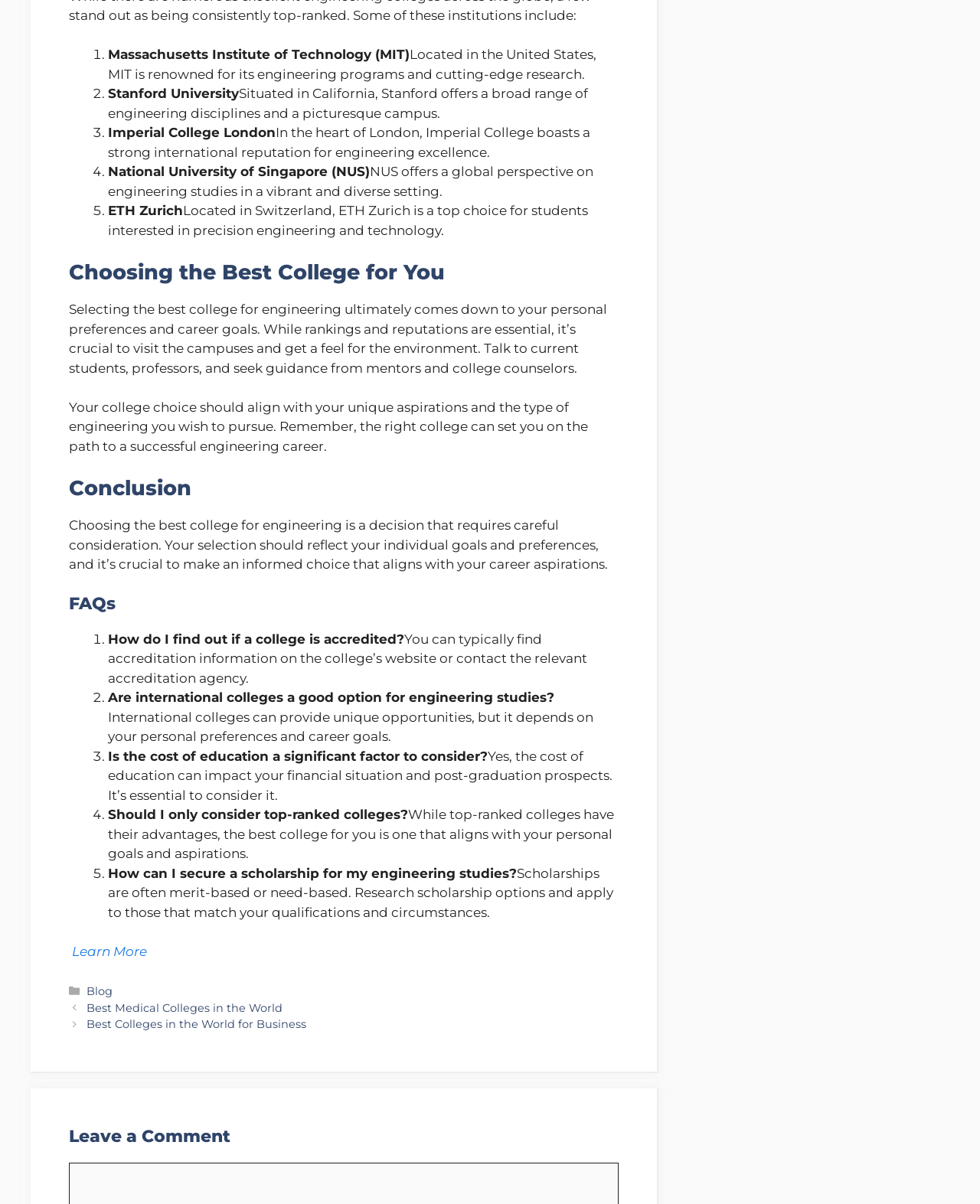What is the purpose of the form? Refer to the image and provide a one-word or short phrase answer.

Commenting